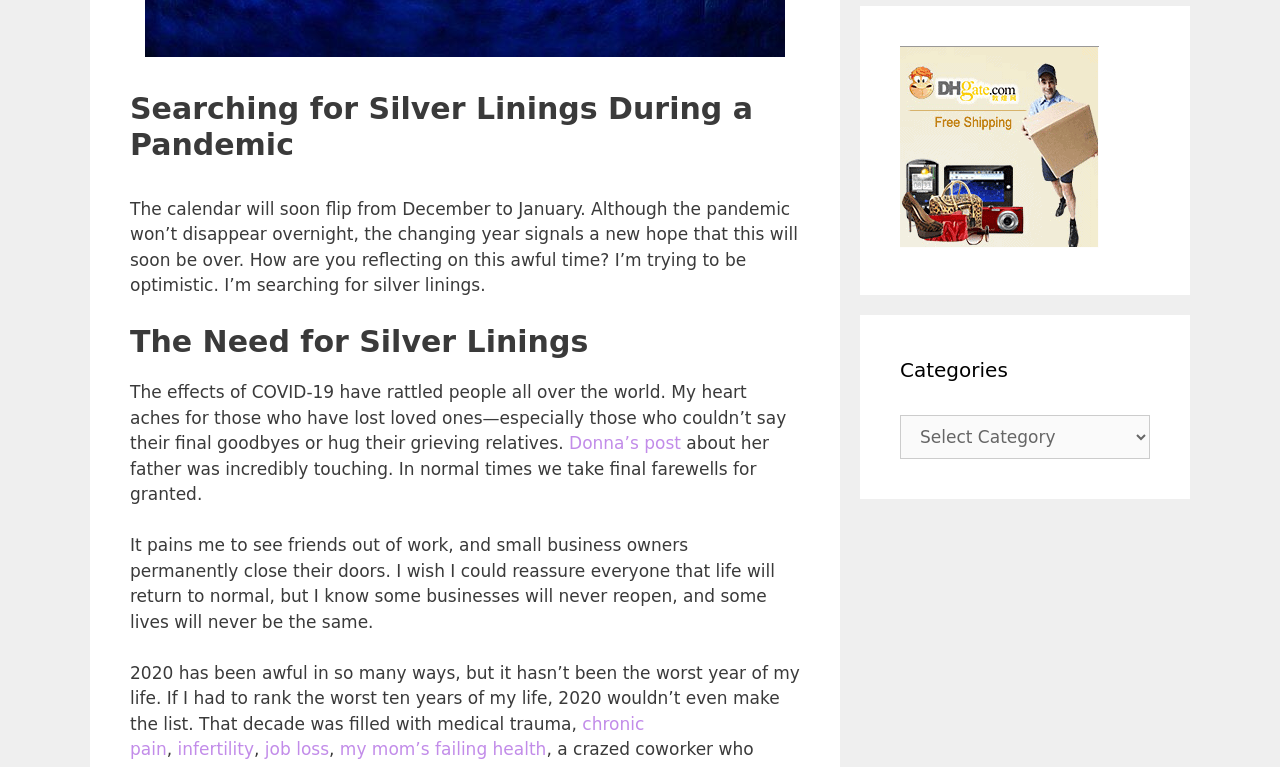Please specify the bounding box coordinates in the format (top-left x, top-left y, bottom-right x, bottom-right y), with all values as floating point numbers between 0 and 1. Identify the bounding box of the UI element described by: chronic pain

[0.102, 0.93, 0.503, 0.99]